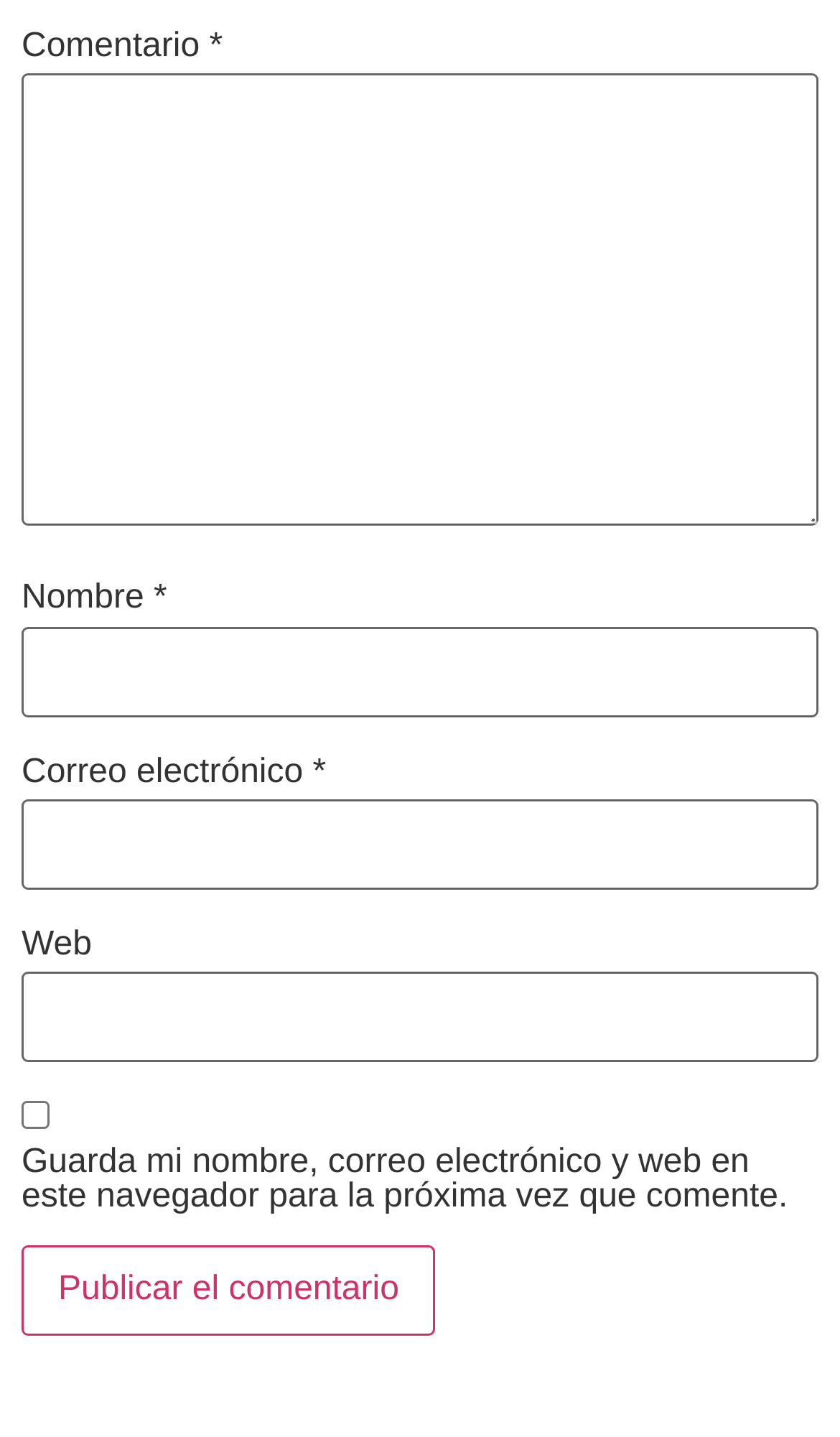What is the button at the bottom for?
Identify the answer in the screenshot and reply with a single word or phrase.

Publish comment